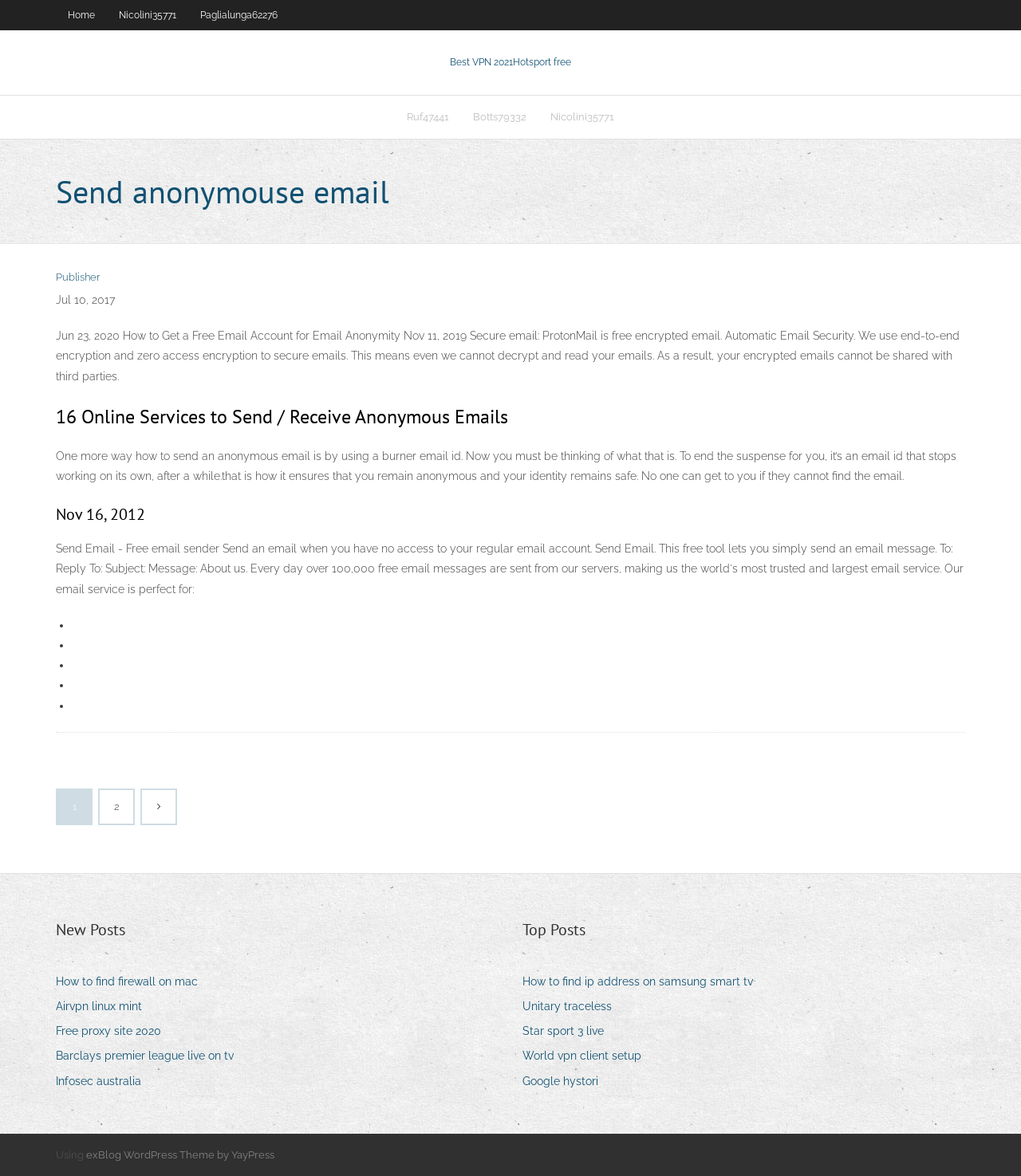Summarize the webpage comprehensively, mentioning all visible components.

This webpage appears to be a blog or article page focused on sending anonymous emails. At the top, there are three links to "Home", "Nicolini35771", and "Paglialunga62276" aligned horizontally. Below them, a prominent link "Best VPN 2021Hotsport free" is displayed, with the text "Best VPN 2021" and "VPN 2021" broken down into two separate elements.

On the left side, there is a section with a heading "Send anonymouse email" followed by a link to "Publisher" and a date "Jul 10, 2017". Below this section, there is a long paragraph of text discussing email anonymity and security, specifically mentioning ProtonMail.

Further down, there is a heading "16 Online Services to Send / Receive Anonymous Emails" followed by another paragraph of text discussing burner email IDs and their benefits. The page also features several list markers (•) arranged vertically.

On the right side, there are two complementary sections. The top section has a heading "New Posts" and lists several links to articles, including "How to find firewall on mac" and "Free proxy site 2020". The bottom section has a heading "Top Posts" and lists more links to articles, including "How to find ip address on samsung smart tv" and "World vpn client setup".

At the very bottom of the page, there is a layout table with a static text "Using" and a link to "exBlog WordPress Theme by YayPress".